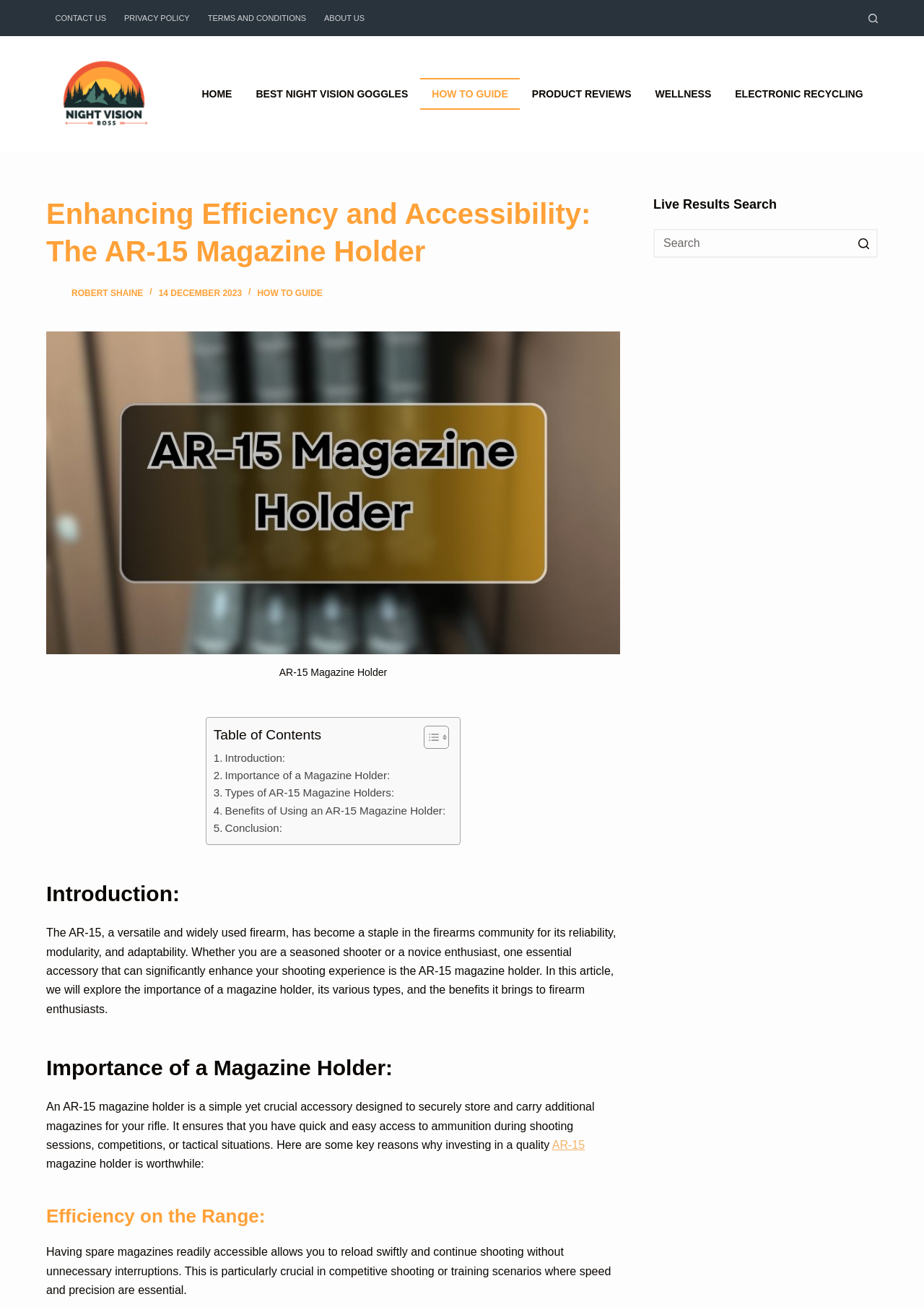Please identify the bounding box coordinates of the clickable element to fulfill the following instruction: "Toggle the table of content". The coordinates should be four float numbers between 0 and 1, i.e., [left, top, right, bottom].

[0.447, 0.554, 0.482, 0.573]